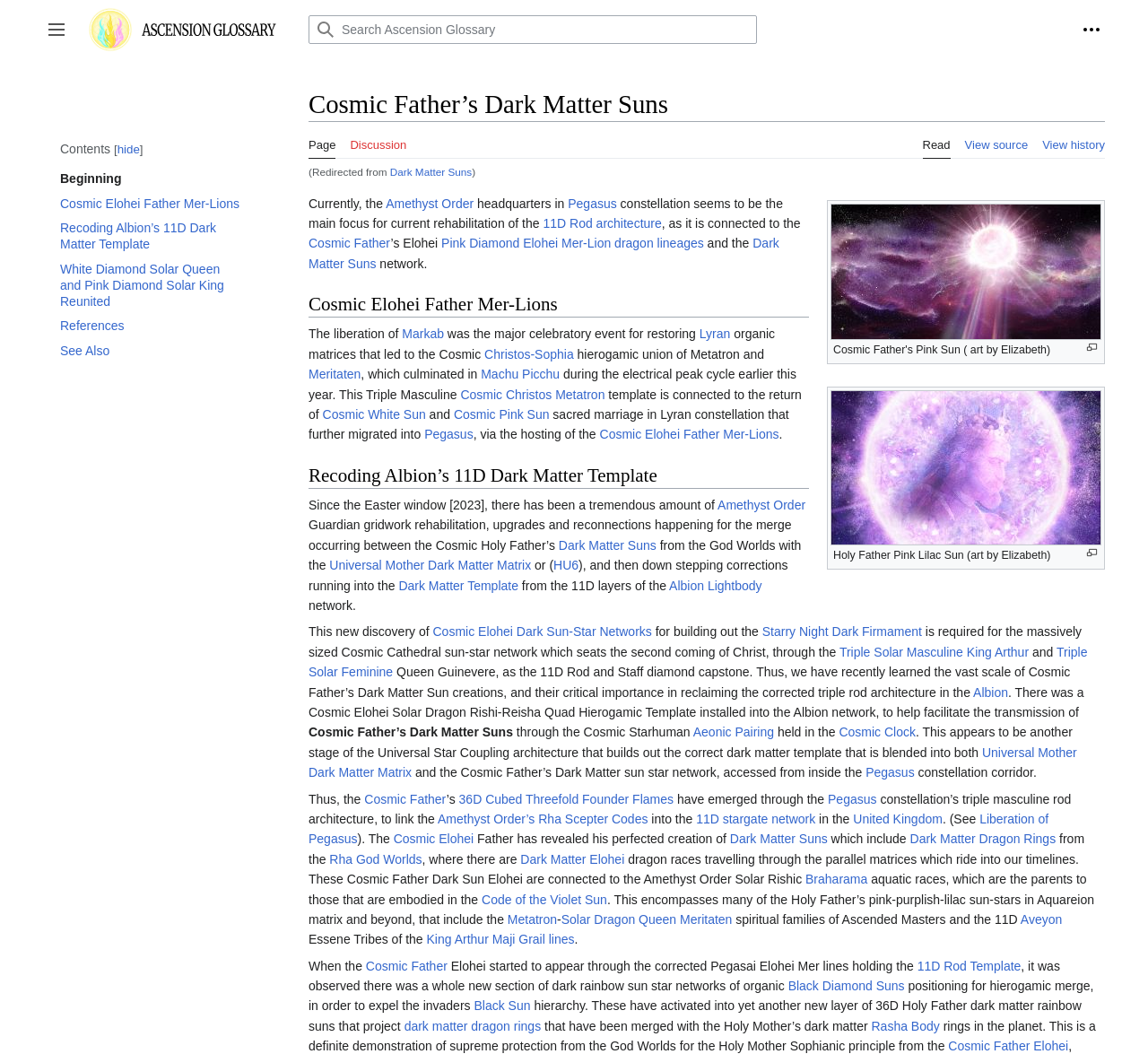Please determine the bounding box coordinates of the element's region to click for the following instruction: "Click on News".

None